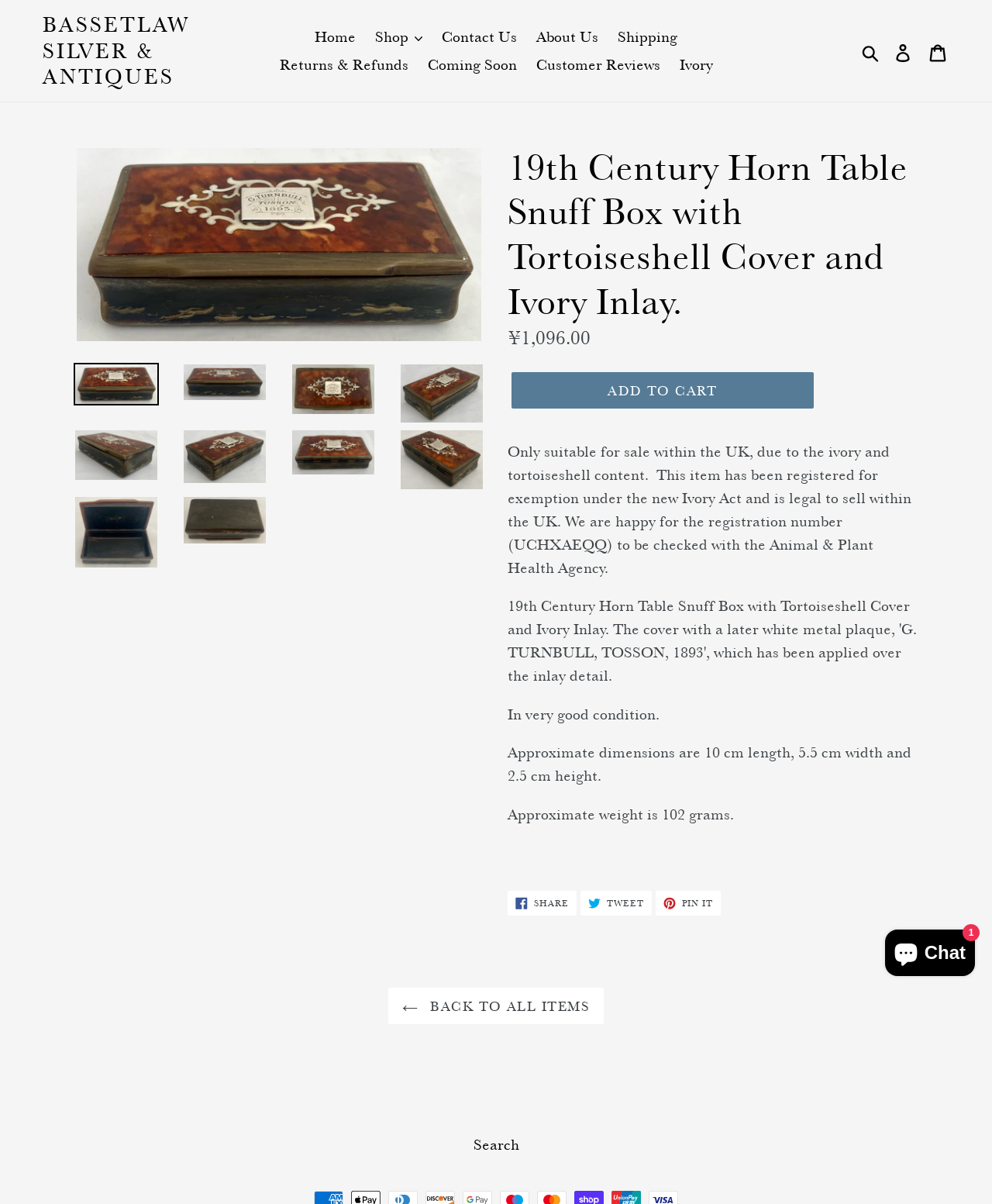Determine the main headline of the webpage and provide its text.

19th Century Horn Table Snuff Box with Tortoiseshell Cover and Ivory Inlay.